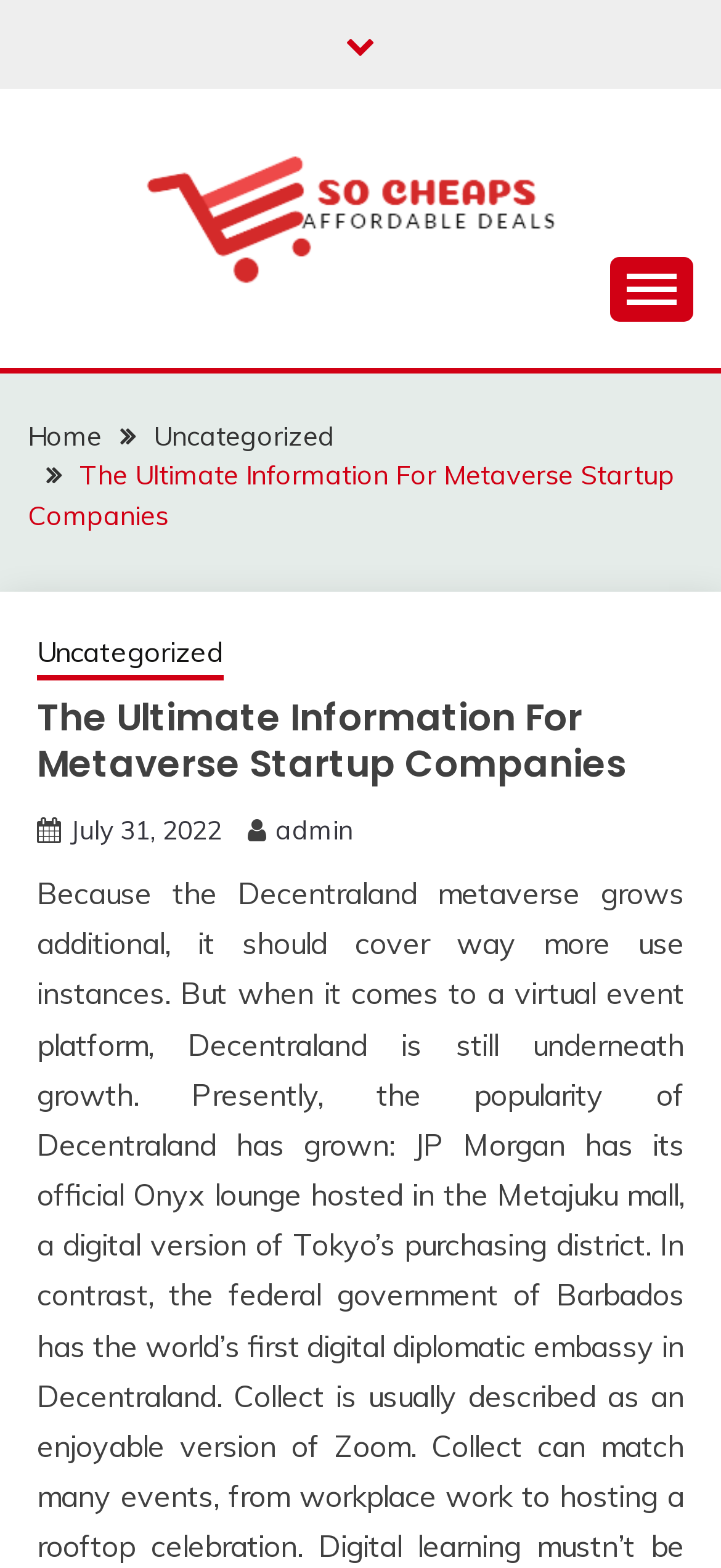Answer the question briefly using a single word or phrase: 
What is the purpose of the button at the top-right corner?

To control the primary menu